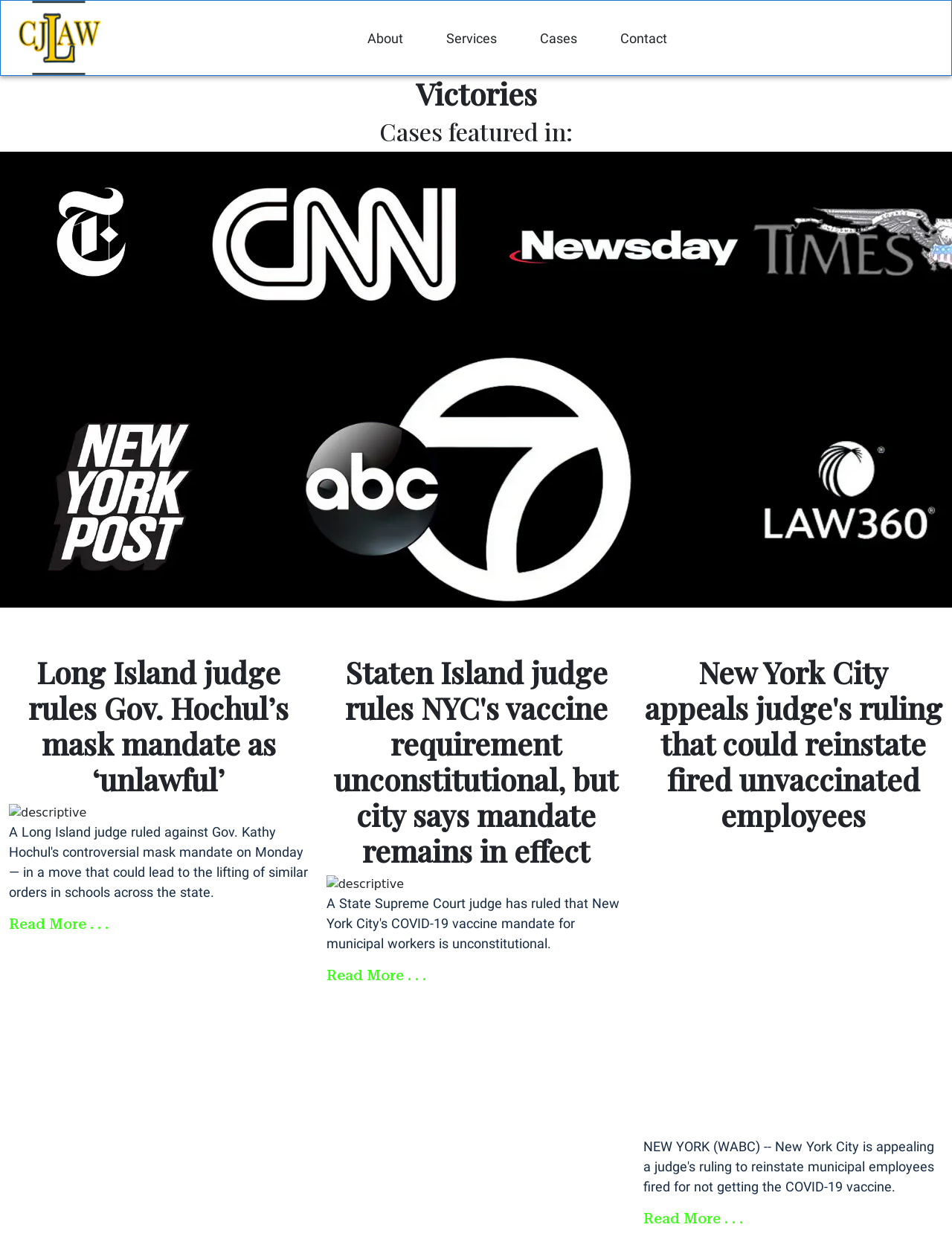What are the main sections of the webpage?
Please give a detailed answer to the question using the information shown in the image.

The main sections of the webpage are located at the top of the webpage, and they are represented by four buttons with the labels 'About', 'Services', 'Cases', and 'Contact'. These buttons have bounding box coordinates of [0.363, 0.014, 0.446, 0.048], [0.446, 0.014, 0.544, 0.048], [0.544, 0.014, 0.629, 0.048], and [0.629, 0.014, 0.723, 0.048] respectively.